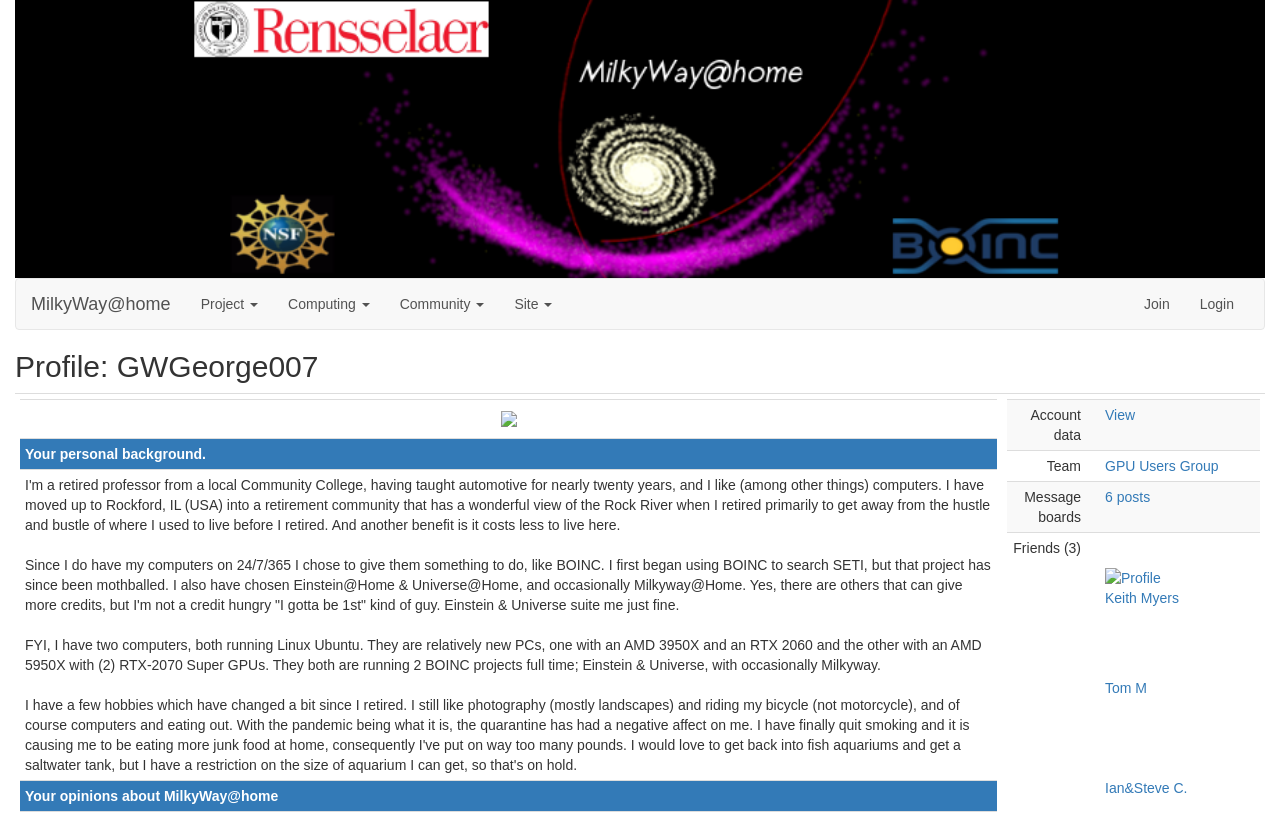Could you locate the bounding box coordinates for the section that should be clicked to accomplish this task: "View account data".

[0.787, 0.491, 0.854, 0.554]